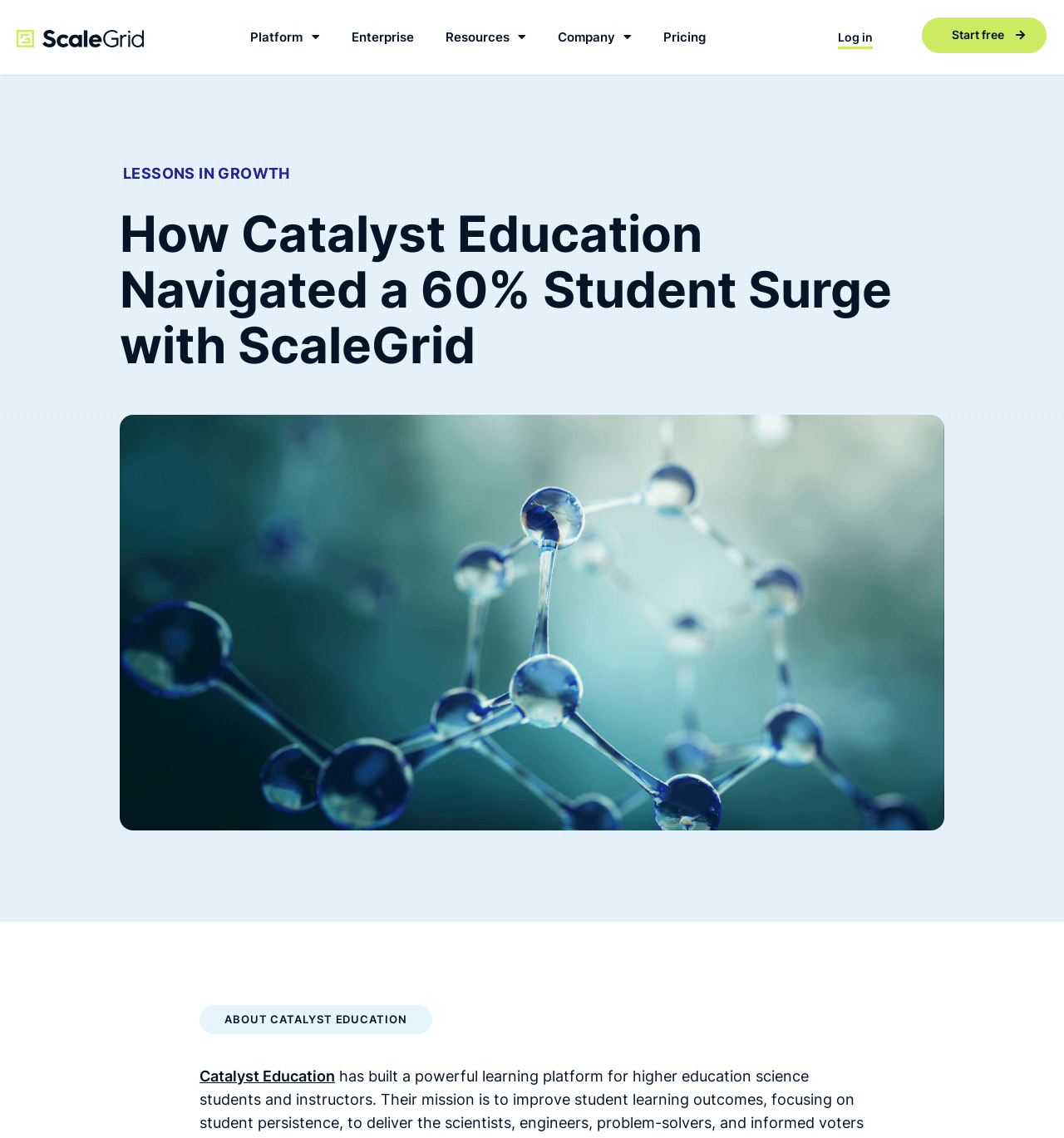Identify the bounding box coordinates of the region that should be clicked to execute the following instruction: "Go to the Enterprise page".

[0.33, 0.025, 0.389, 0.041]